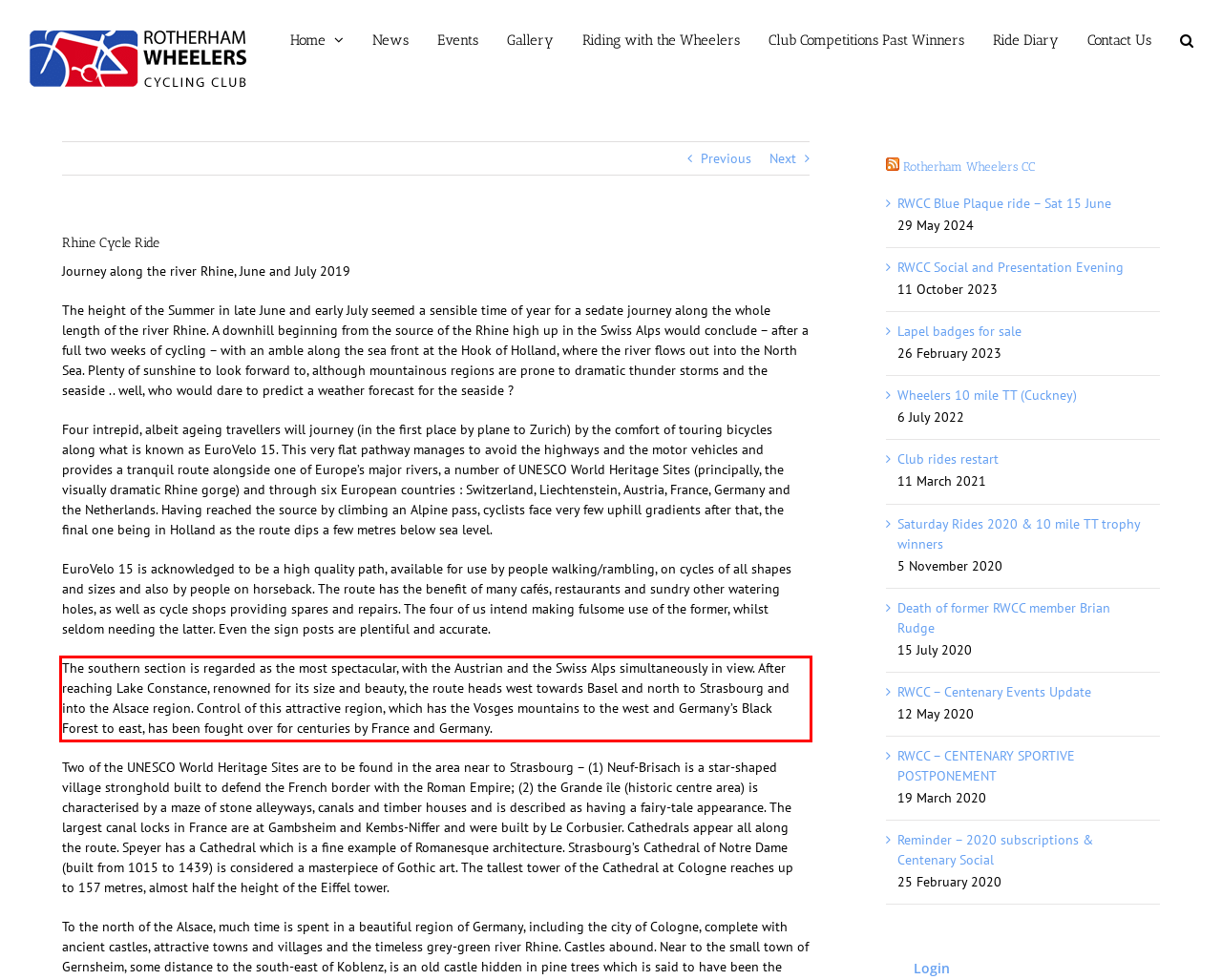Examine the screenshot of the webpage, locate the red bounding box, and perform OCR to extract the text contained within it.

The southern section is regarded as the most spectacular, with the Austrian and the Swiss Alps simultaneously in view. After reaching Lake Constance, renowned for its size and beauty, the route heads west towards Basel and north to Strasbourg and into the Alsace region. Control of this attractive region, which has the Vosges mountains to the west and Germany’s Black Forest to east, has been fought over for centuries by France and Germany.